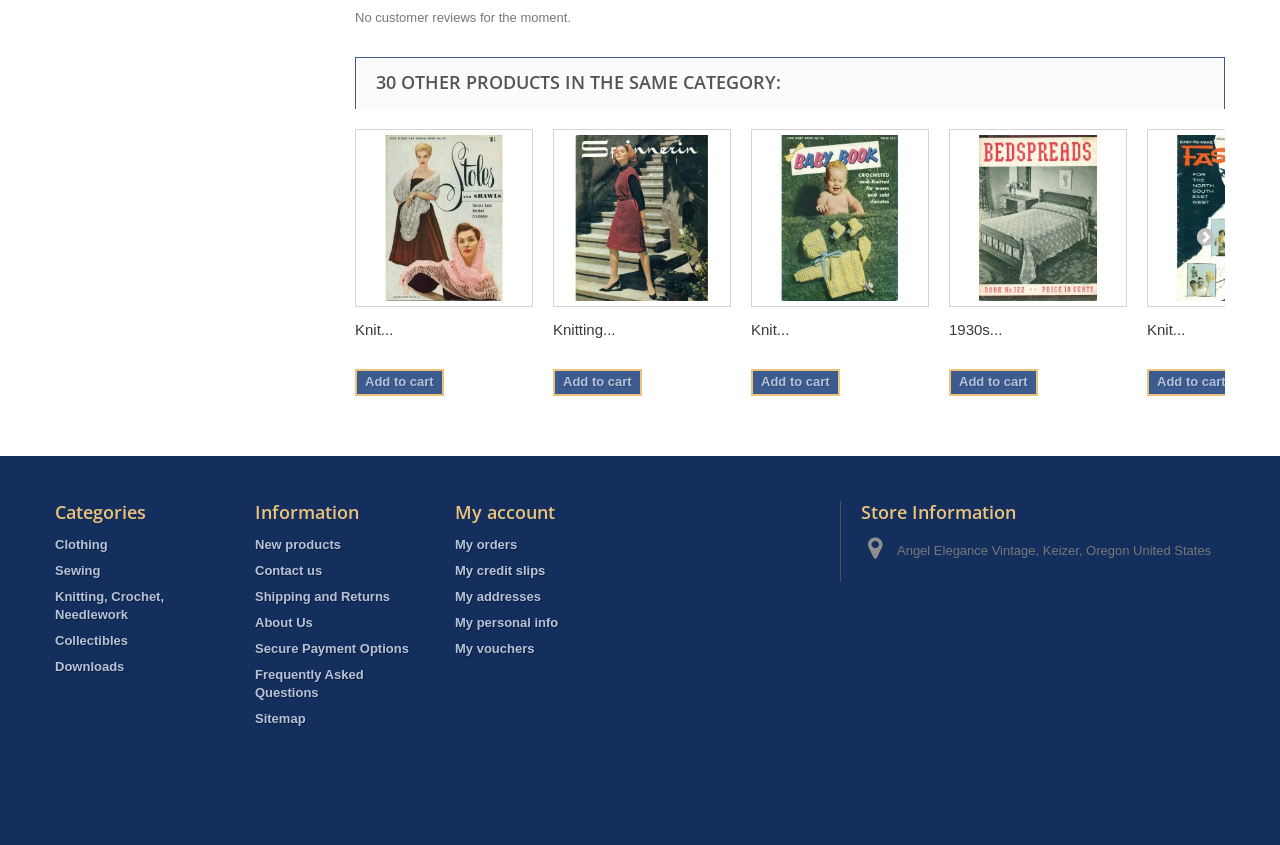Please give the bounding box coordinates of the area that should be clicked to fulfill the following instruction: "View My account". The coordinates should be in the format of four float numbers from 0 to 1, i.e., [left, top, right, bottom].

[0.355, 0.592, 0.434, 0.62]